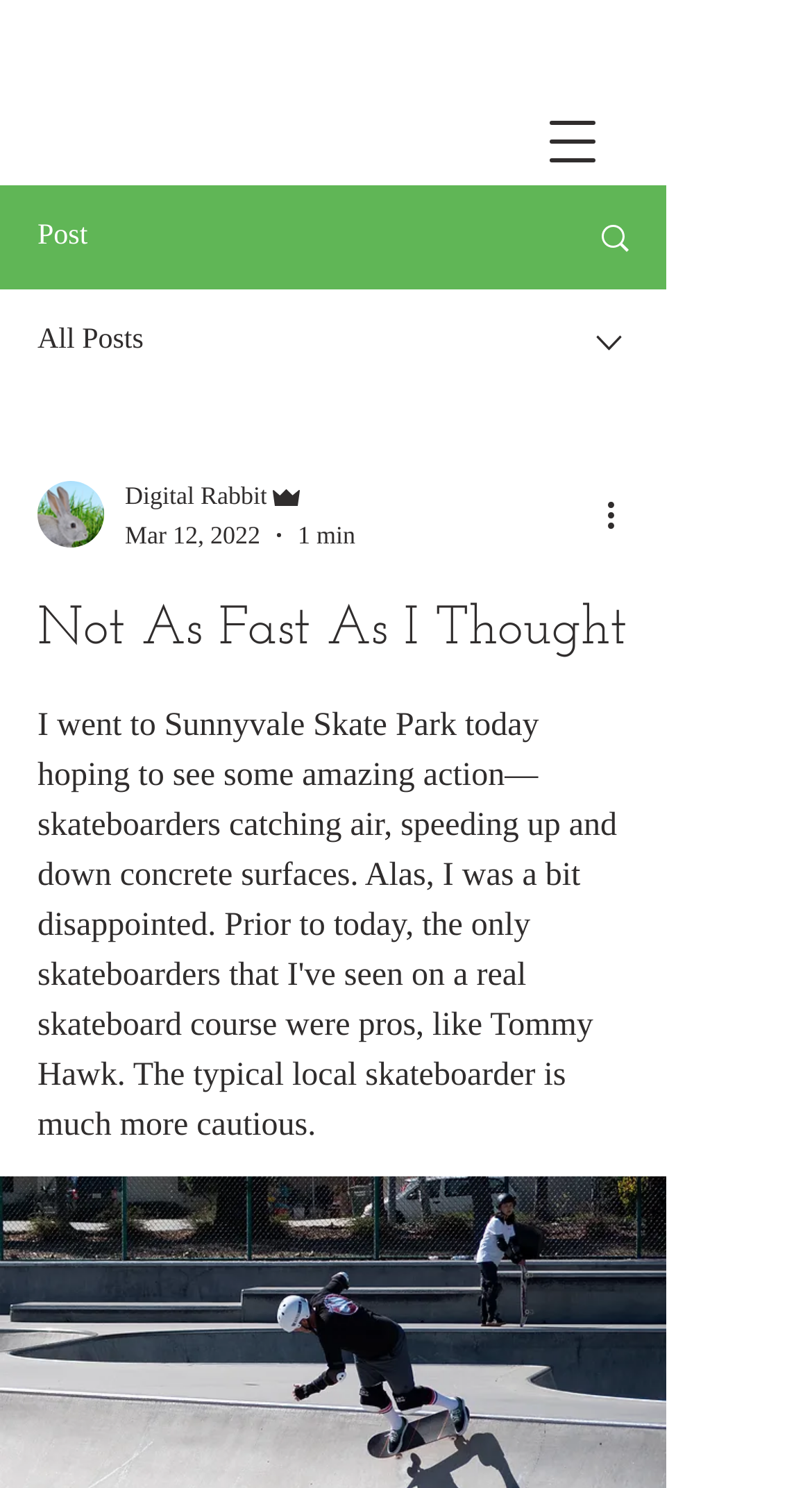Given the element description parent_node: Digital Rabbit, identify the bounding box coordinates for the UI element on the webpage screenshot. The format should be (top-left x, top-left y, bottom-right x, bottom-right y), with values between 0 and 1.

[0.046, 0.323, 0.128, 0.368]